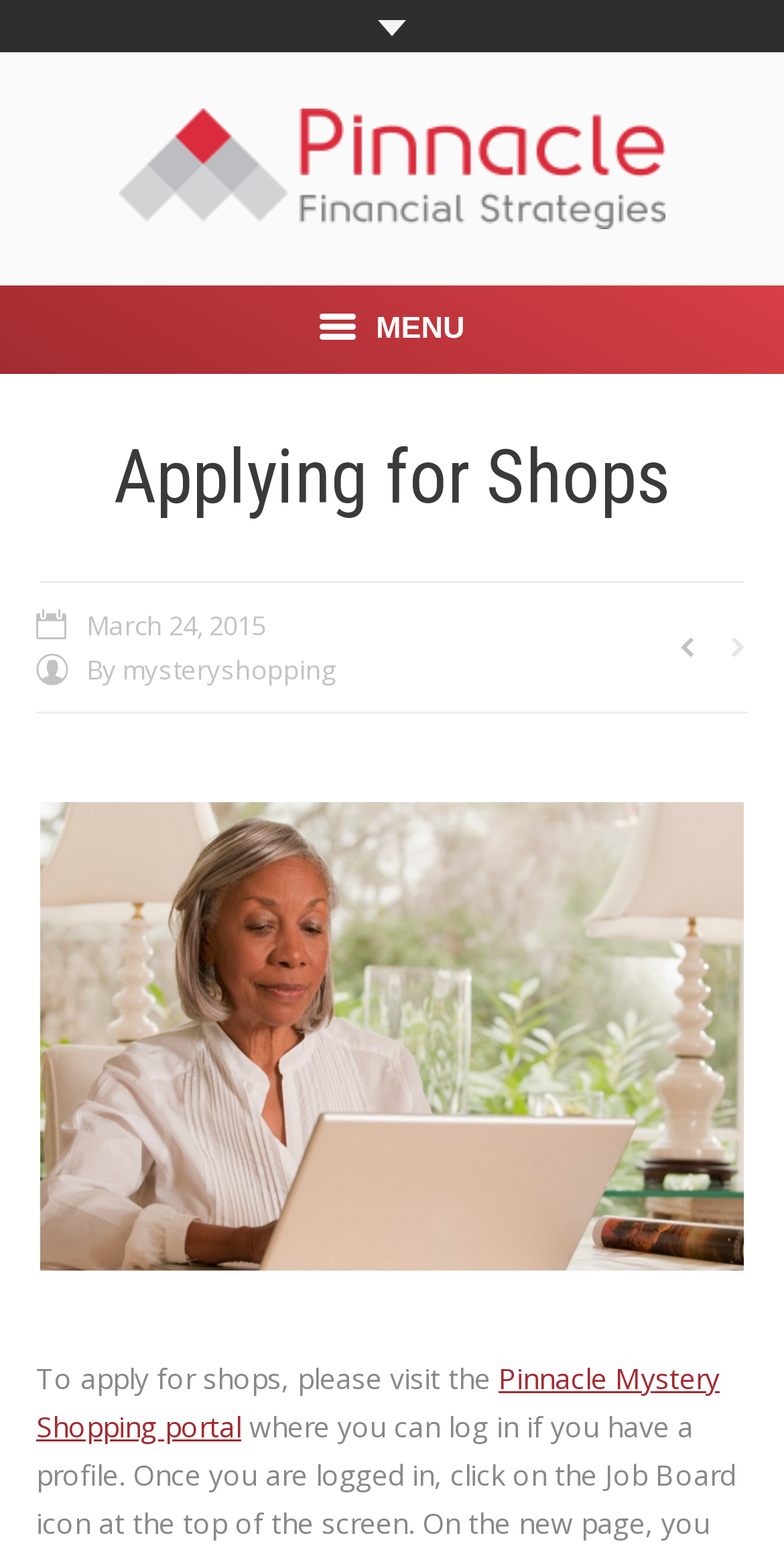Locate the bounding box coordinates of the clickable region to complete the following instruction: "Read the FAQs."

[0.103, 0.433, 0.897, 0.491]